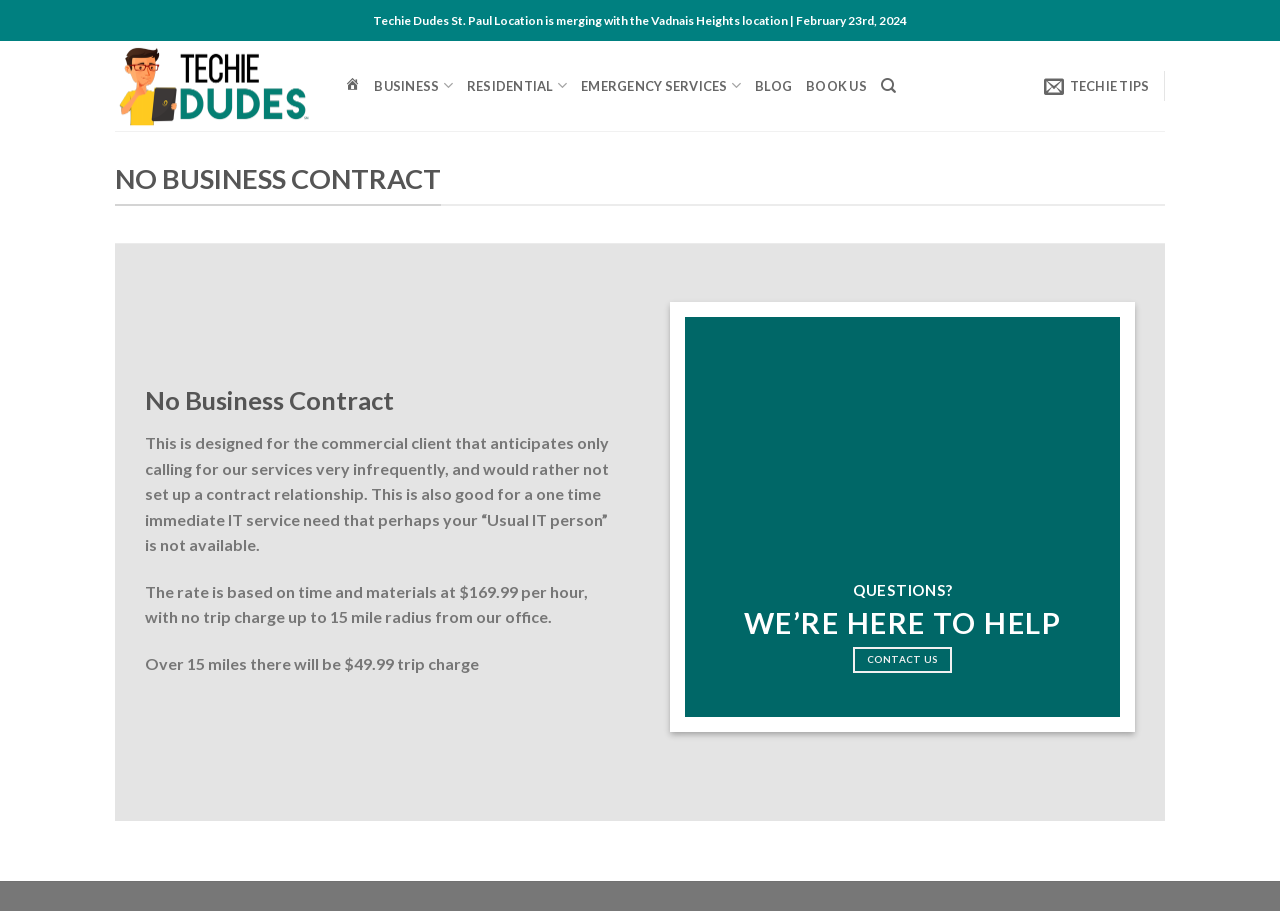Determine the webpage's heading and output its text content.

NO BUSINESS CONTRACT